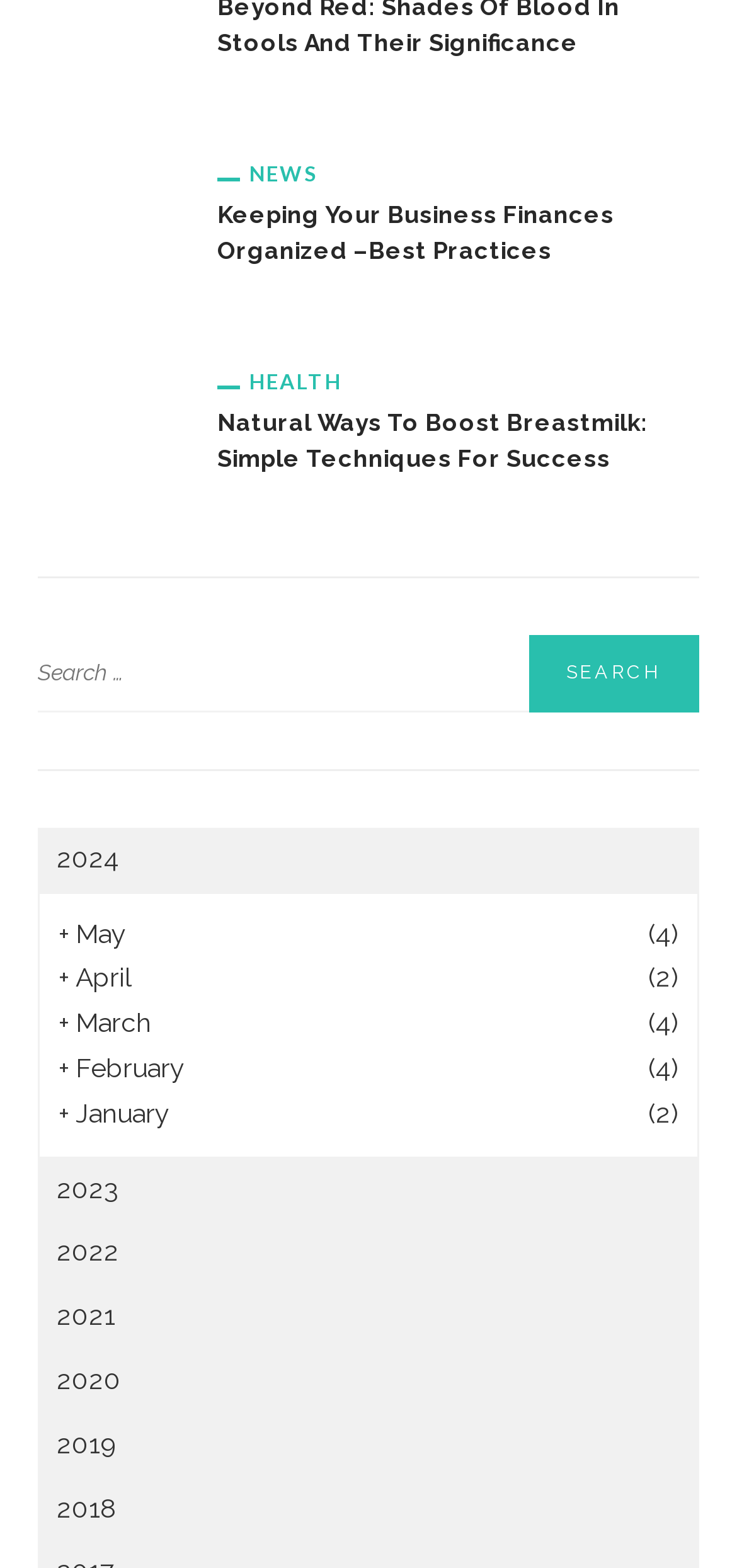Identify the bounding box coordinates of the area you need to click to perform the following instruction: "Explore health topics".

[0.295, 0.235, 0.464, 0.251]